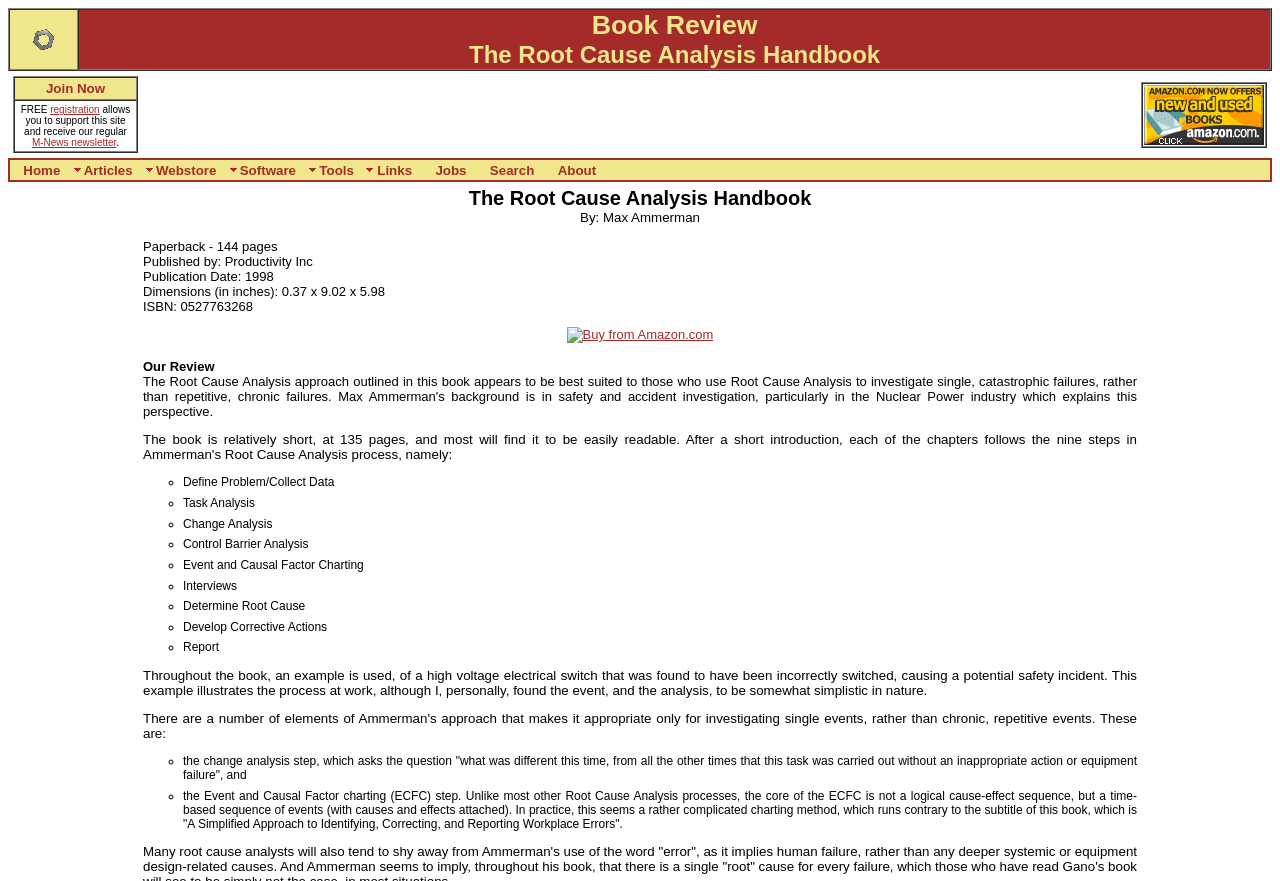Determine the bounding box coordinates of the clickable element to achieve the following action: 'Click the Contact link'. Provide the coordinates as four float values between 0 and 1, formatted as [left, top, right, bottom].

None